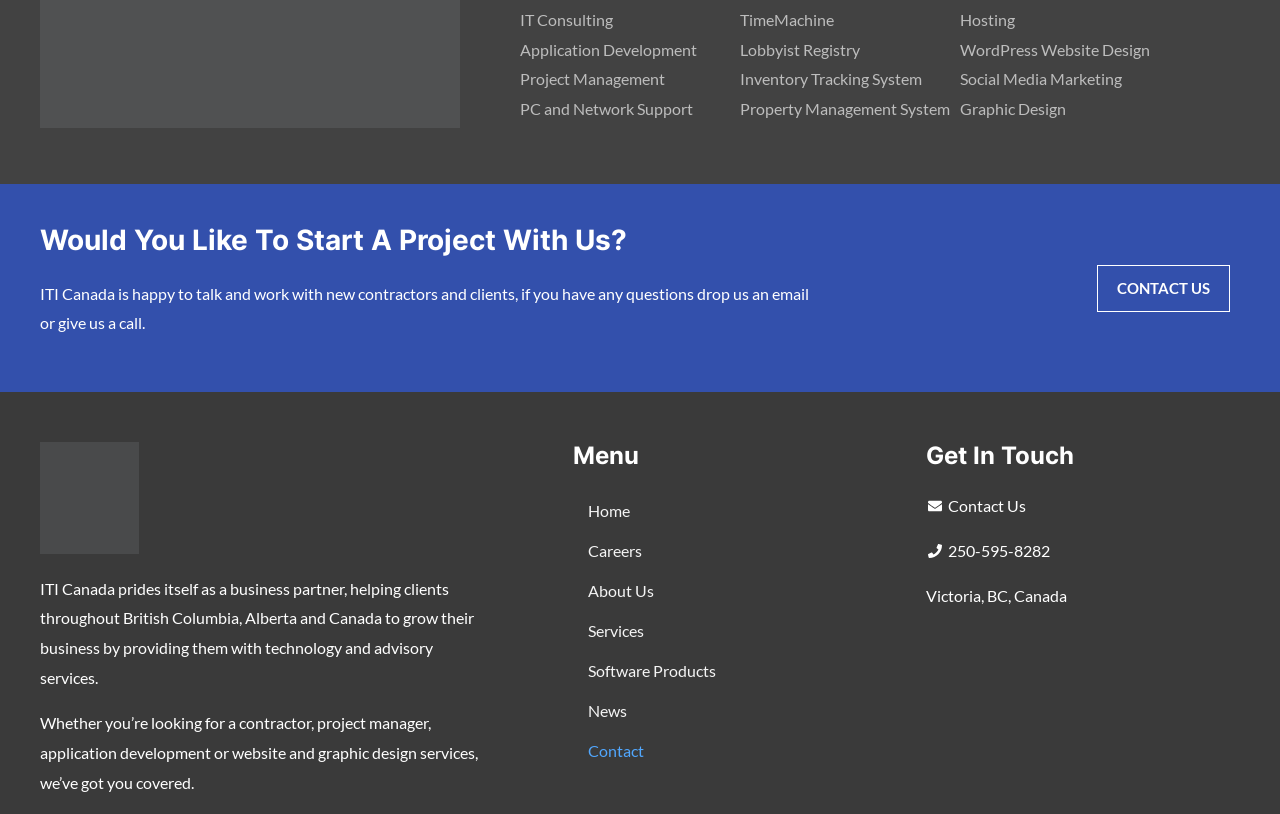Determine the bounding box coordinates of the region I should click to achieve the following instruction: "View Property Management System". Ensure the bounding box coordinates are four float numbers between 0 and 1, i.e., [left, top, right, bottom].

[0.578, 0.122, 0.742, 0.145]